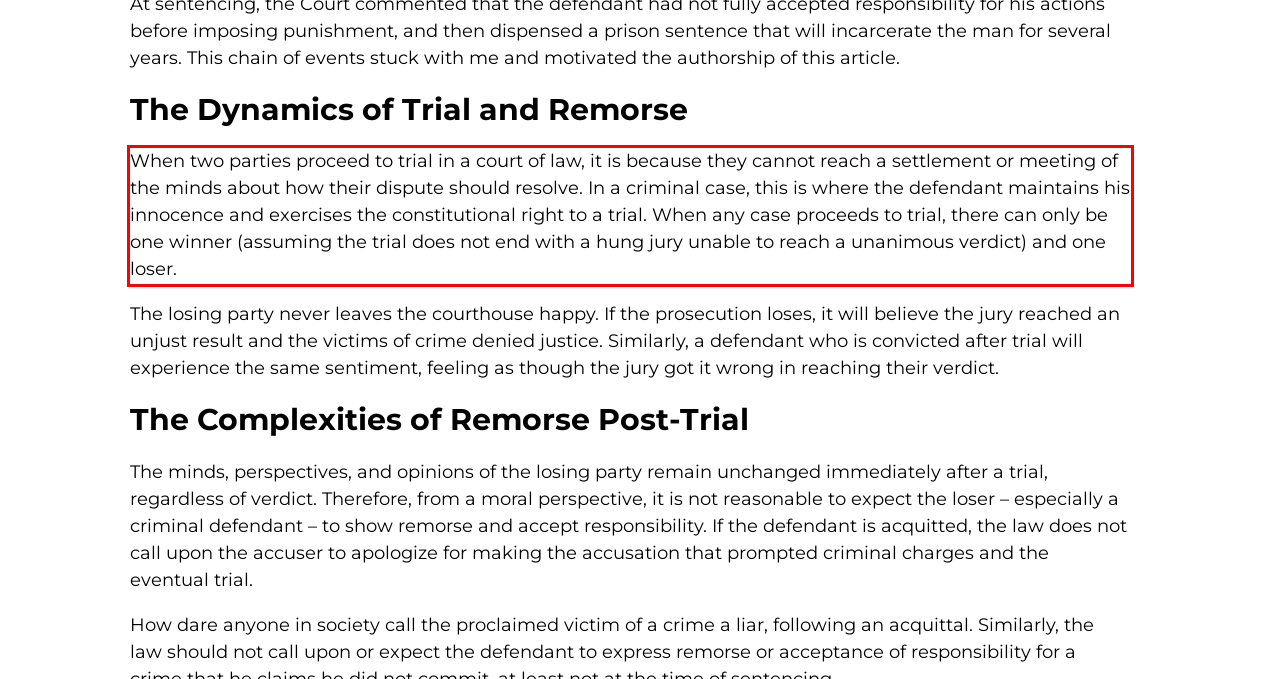Perform OCR on the text inside the red-bordered box in the provided screenshot and output the content.

When two parties proceed to trial in a court of law, it is because they cannot reach a settlement or meeting of the minds about how their dispute should resolve. In a criminal case, this is where the defendant maintains his innocence and exercises the constitutional right to a trial. When any case proceeds to trial, there can only be one winner (assuming the trial does not end with a hung jury unable to reach a unanimous verdict) and one loser.